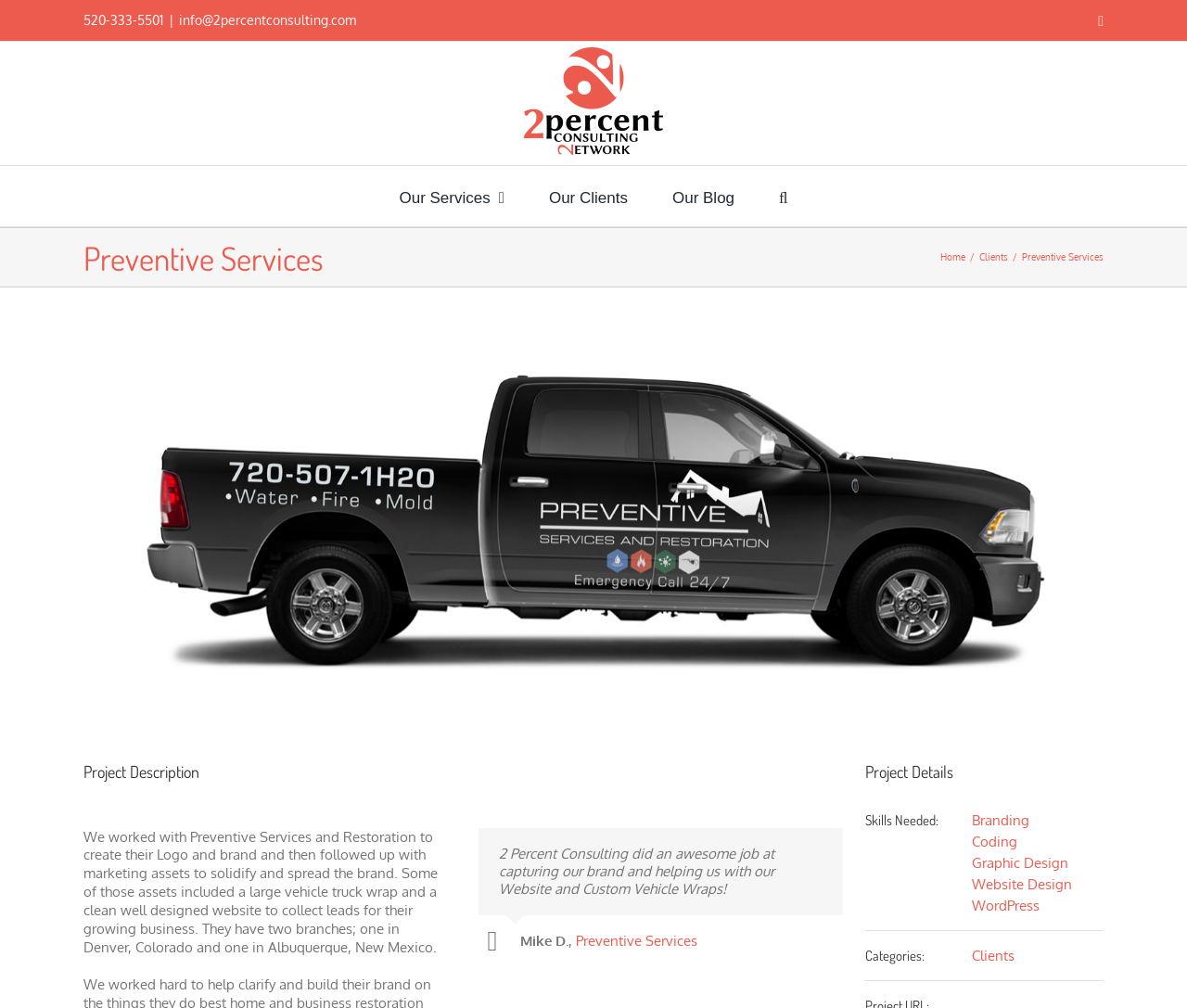Please locate the bounding box coordinates of the element that needs to be clicked to achieve the following instruction: "Go to the Our Services page". The coordinates should be four float numbers between 0 and 1, i.e., [left, top, right, bottom].

[0.336, 0.165, 0.425, 0.224]